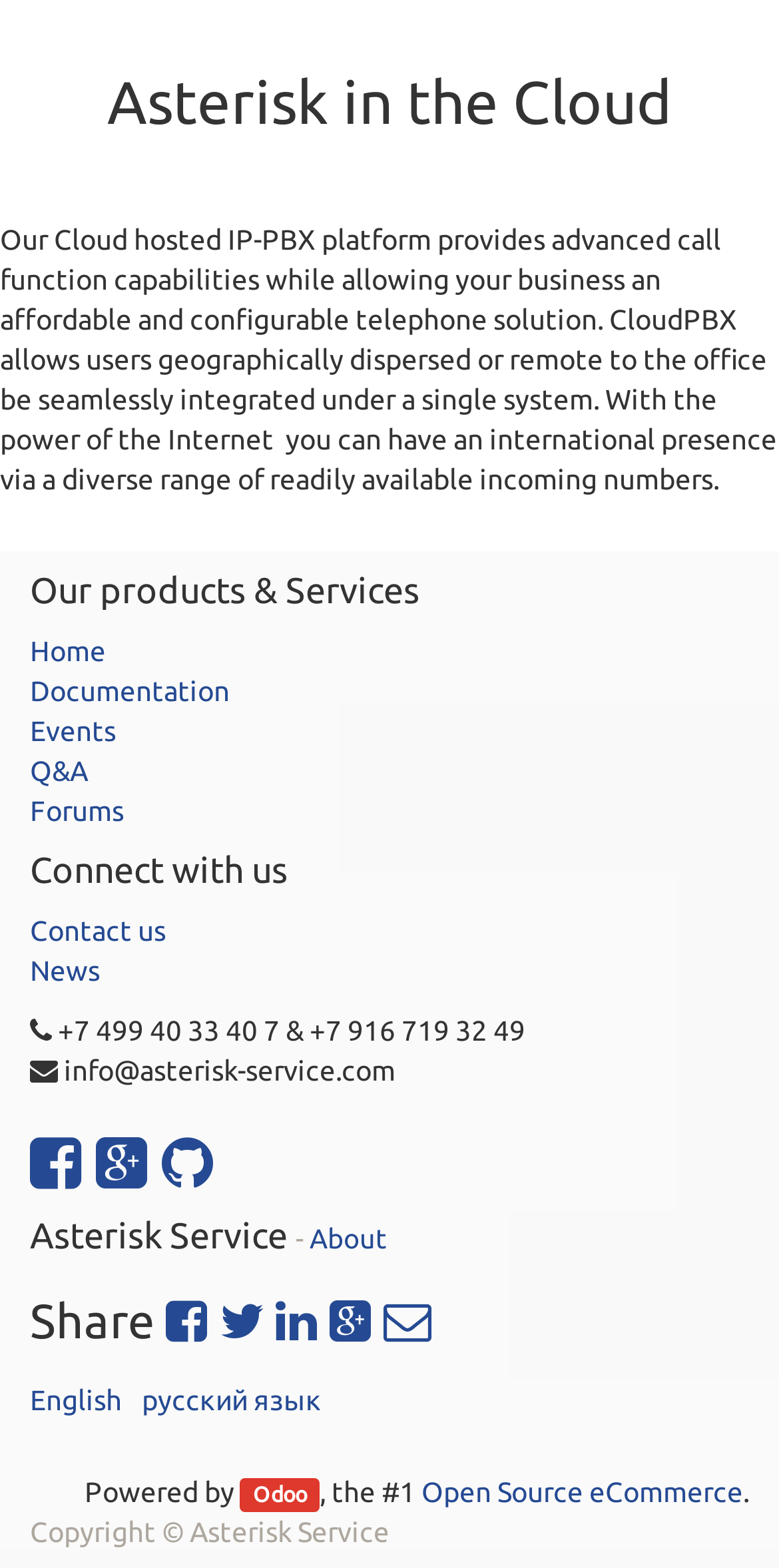Predict the bounding box coordinates of the area that should be clicked to accomplish the following instruction: "Click on the 'About' link". The bounding box coordinates should consist of four float numbers between 0 and 1, i.e., [left, top, right, bottom].

[0.397, 0.78, 0.497, 0.8]